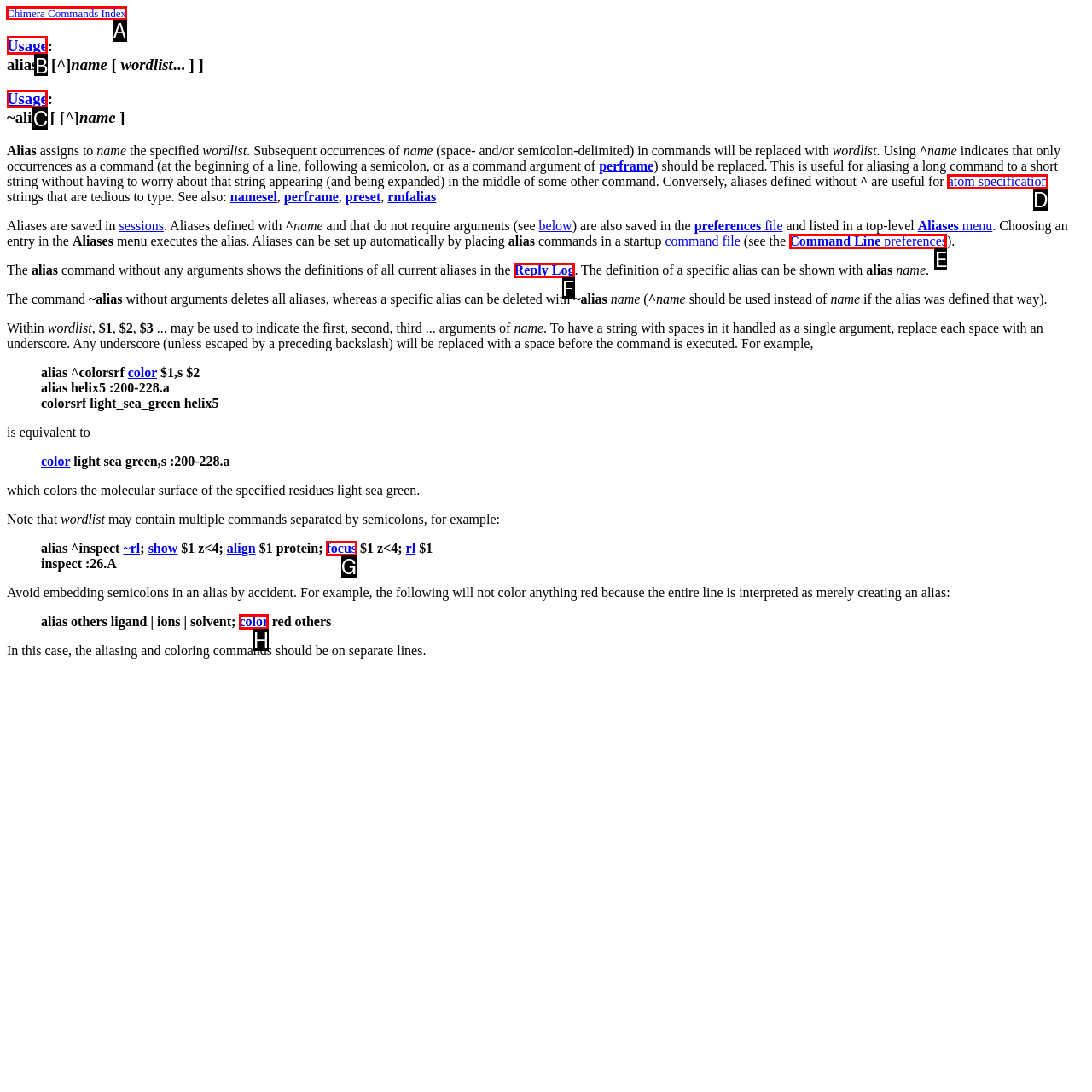Which lettered option should be clicked to perform the following task: Click on 'Chimera Commands Index'
Respond with the letter of the appropriate option.

A